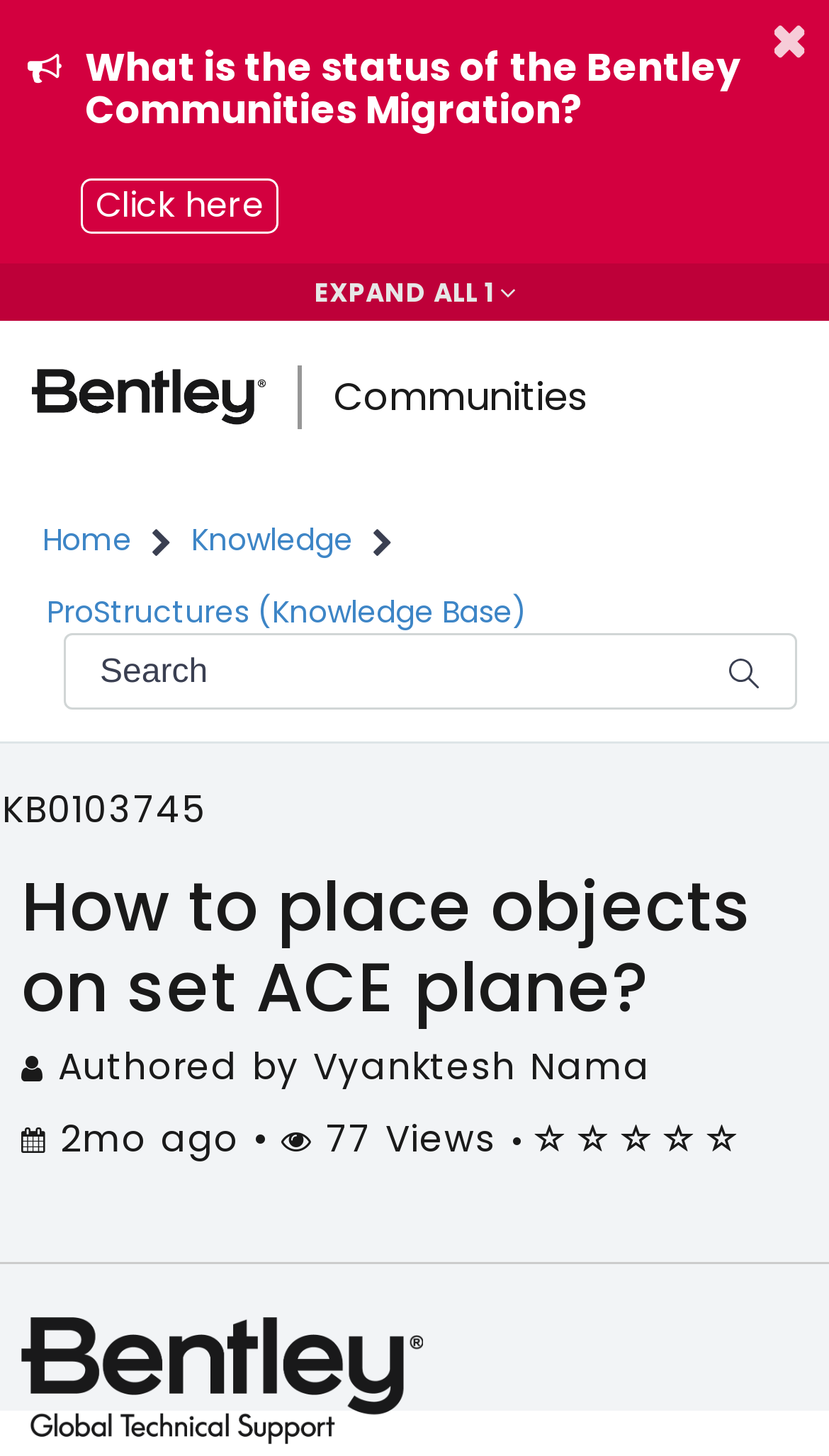Please pinpoint the bounding box coordinates for the region I should click to adhere to this instruction: "Click on ProStructures knowledge base".

[0.056, 0.406, 0.636, 0.435]